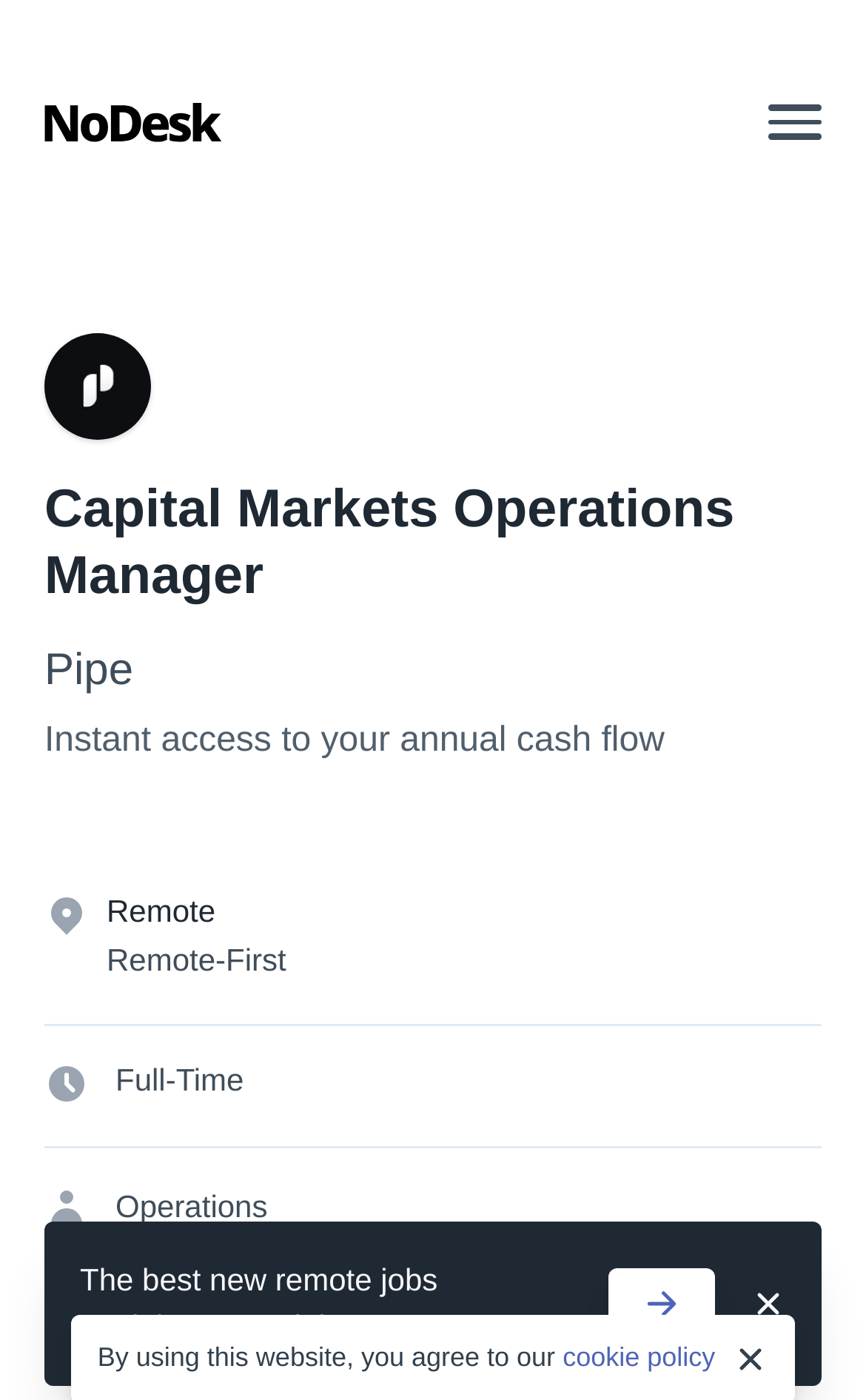Is the job full-time or part-time?
Provide a thorough and detailed answer to the question.

The job is full-time, which can be seen from the link 'Full-Time' on the webpage, indicating that the job is a full-time position.